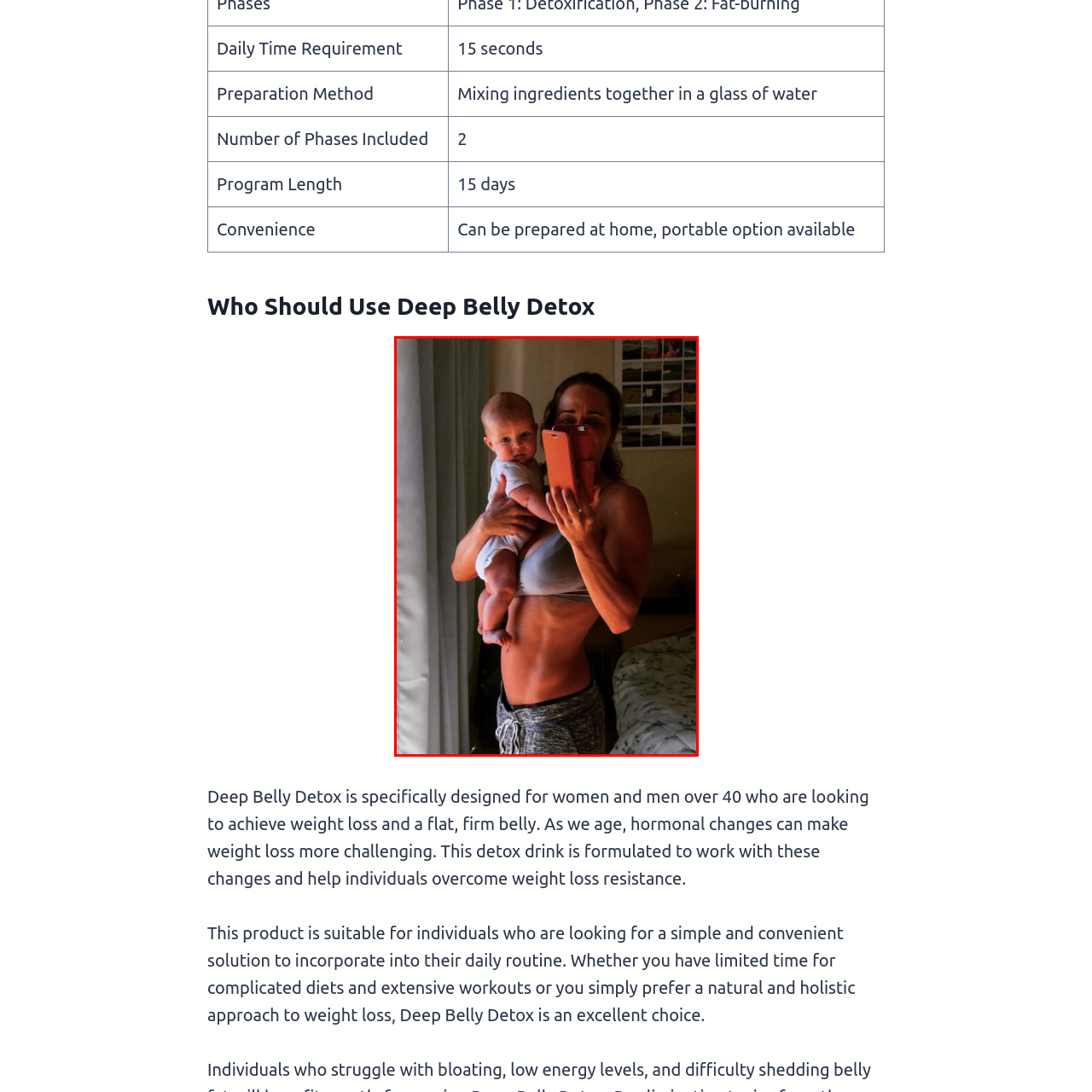What is the baby doing in the image? Study the image bordered by the red bounding box and answer briefly using a single word or a phrase.

Looking curiously at the camera